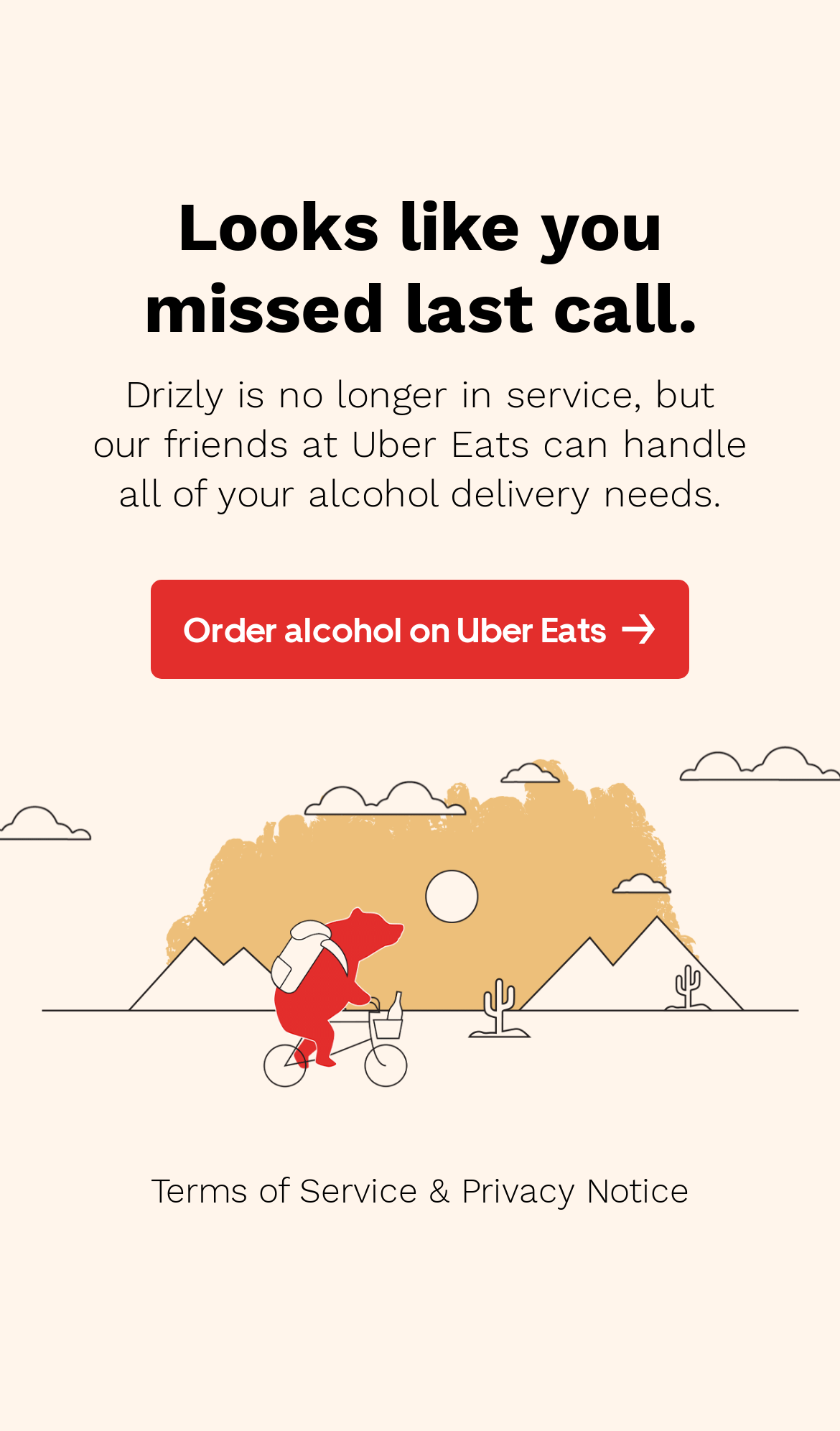Provide the bounding box coordinates of the HTML element described by the text: "Order alcohol on Uber Eats".

[0.179, 0.406, 0.821, 0.475]